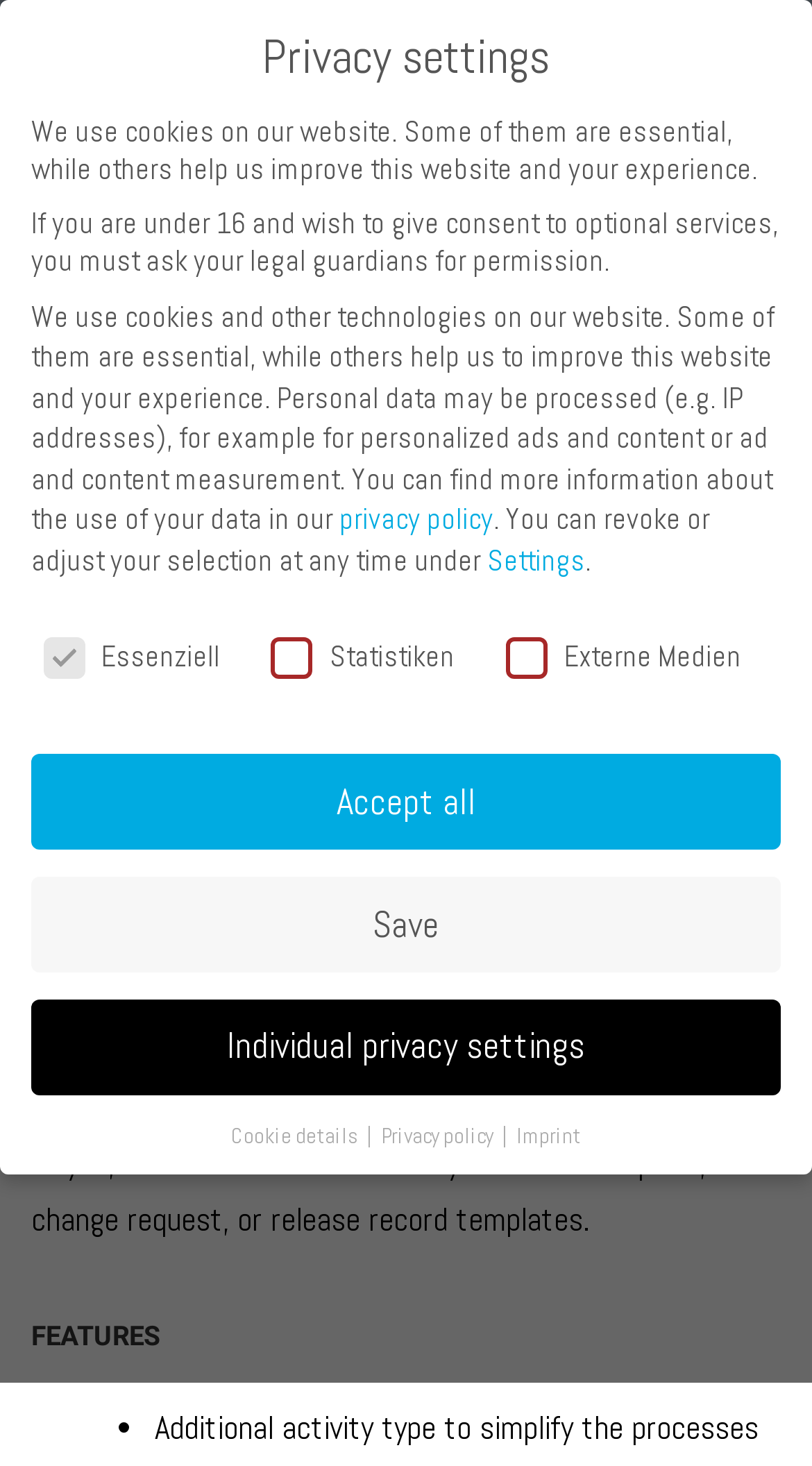What is the purpose of the 'Privacy settings' section?
Based on the image, give a one-word or short phrase answer.

To manage cookie usage and data processing